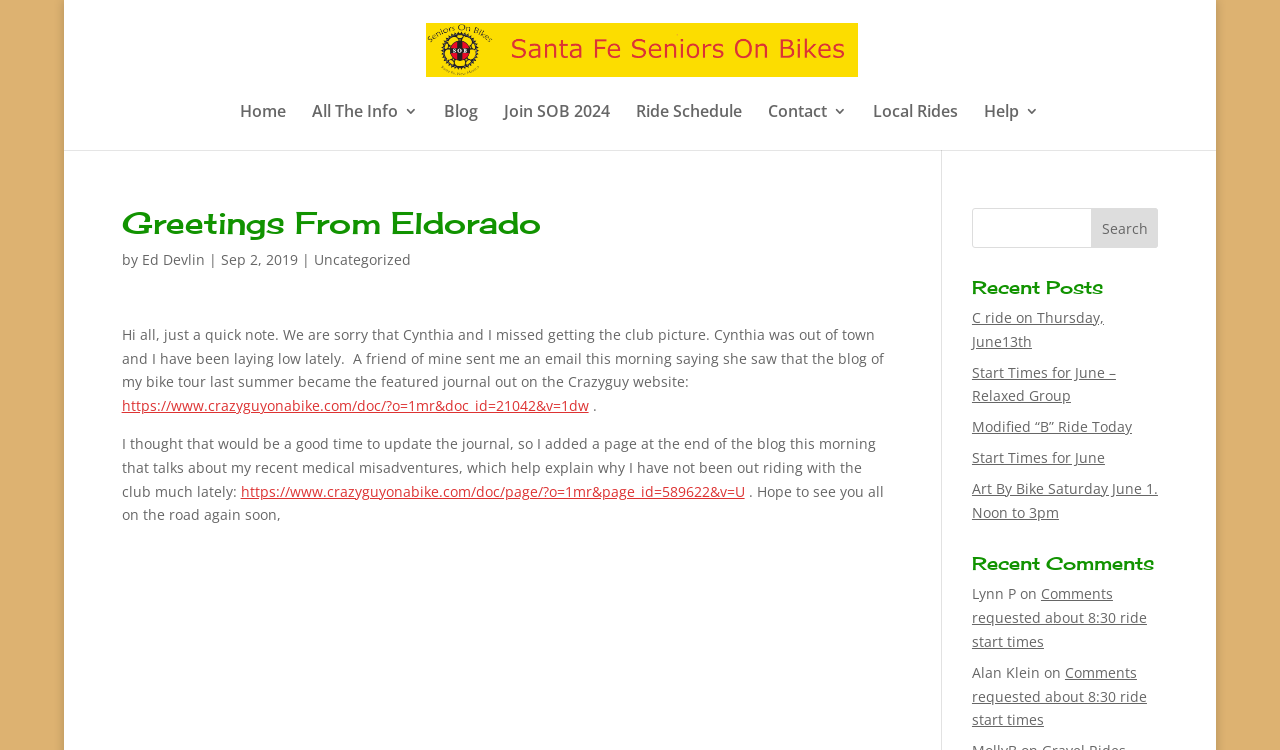Identify the bounding box for the described UI element: "All The Info".

[0.244, 0.139, 0.327, 0.2]